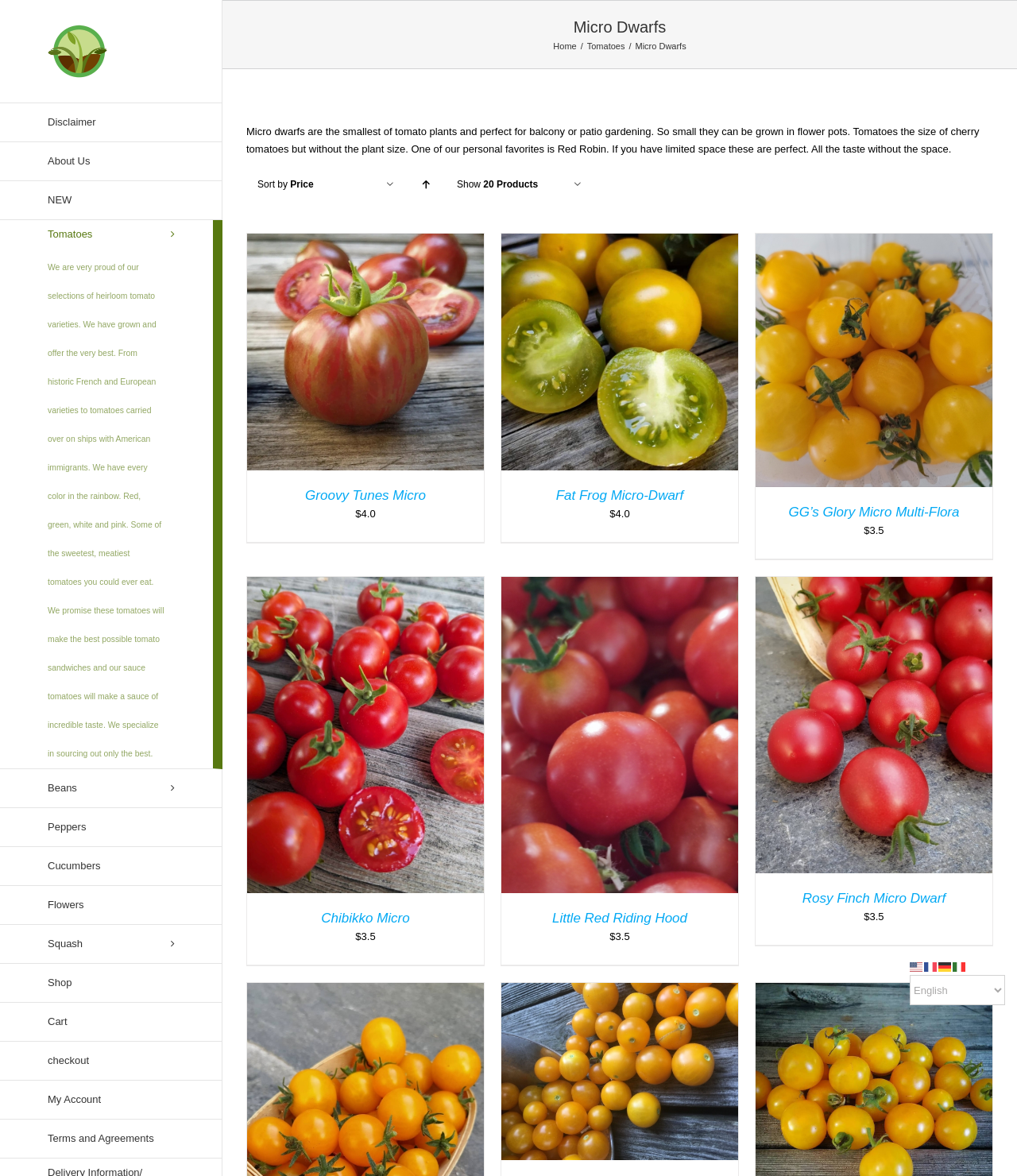Provide the bounding box coordinates for the UI element described in this sentence: "parent_node: QUICK VIEW aria-label="Micro Dwarfs"". The coordinates should be four float values between 0 and 1, i.e., [left, top, right, bottom].

[0.26, 0.199, 0.493, 0.4]